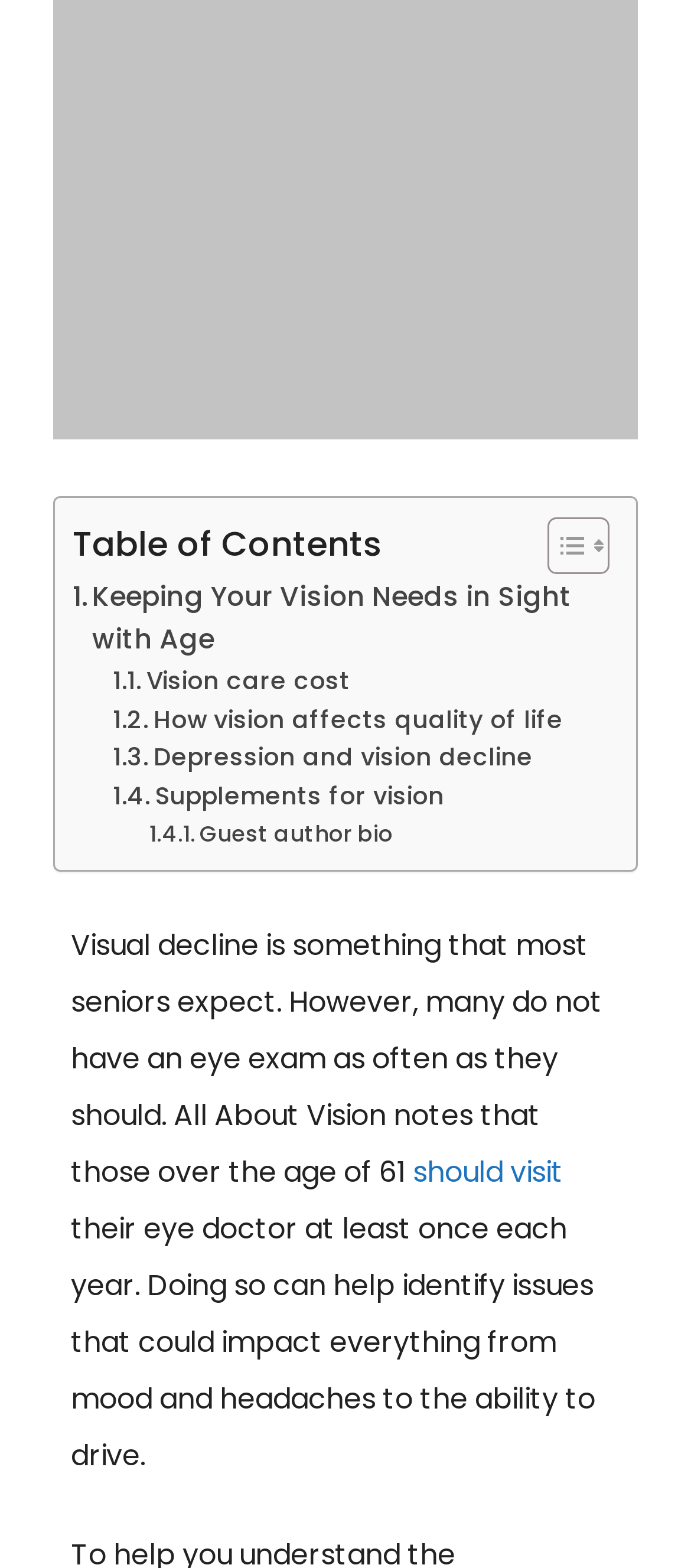Please pinpoint the bounding box coordinates for the region I should click to adhere to this instruction: "Toggle Table of Content".

[0.754, 0.142, 0.869, 0.181]